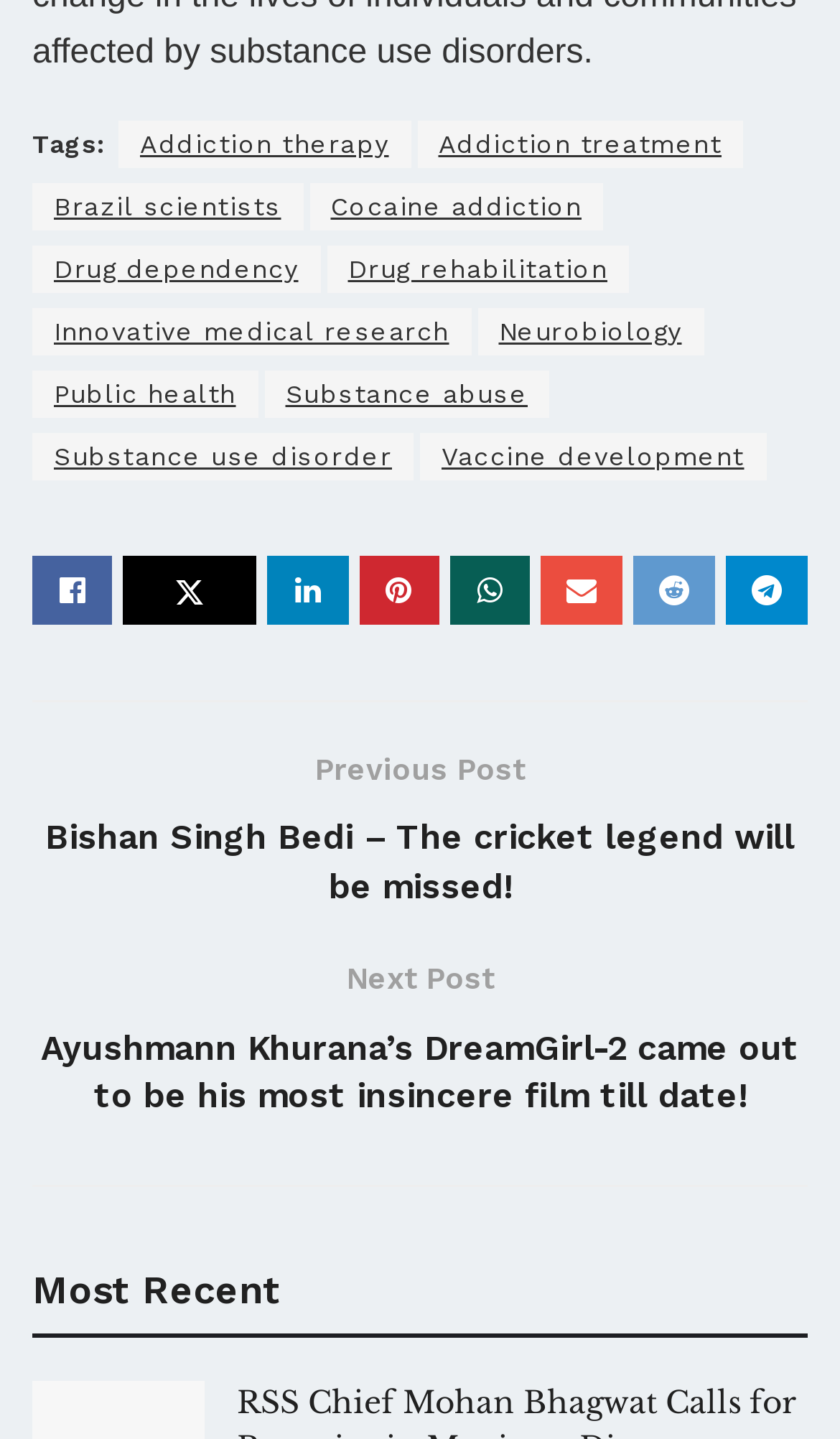How many posts are listed on this page? From the image, respond with a single word or brief phrase.

3